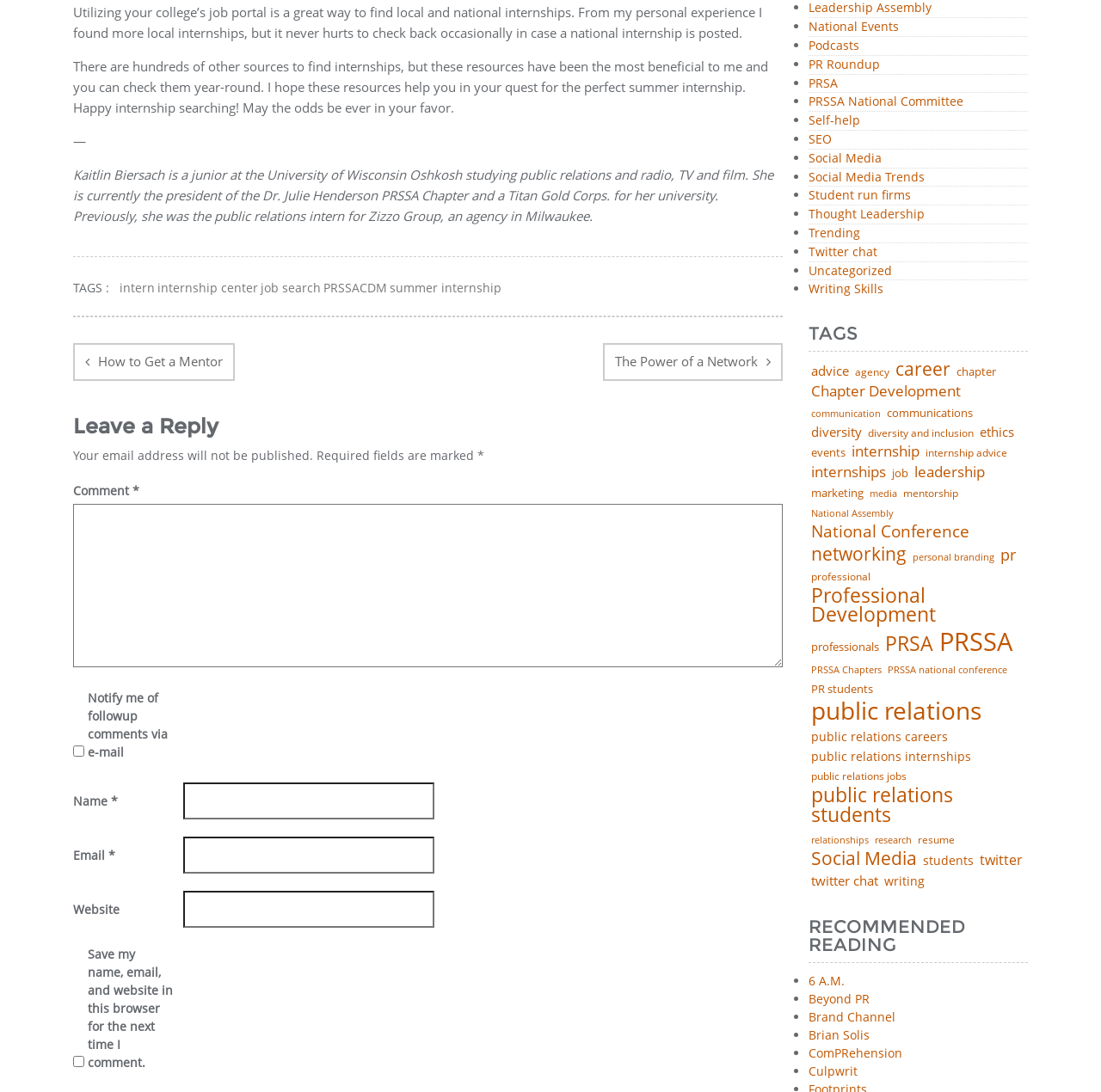What categories are listed at the bottom of the page?
Look at the webpage screenshot and answer the question with a detailed explanation.

The categories listed at the bottom of the page include advice, agency, career, chapter, and many others, all of which are related to public relations.